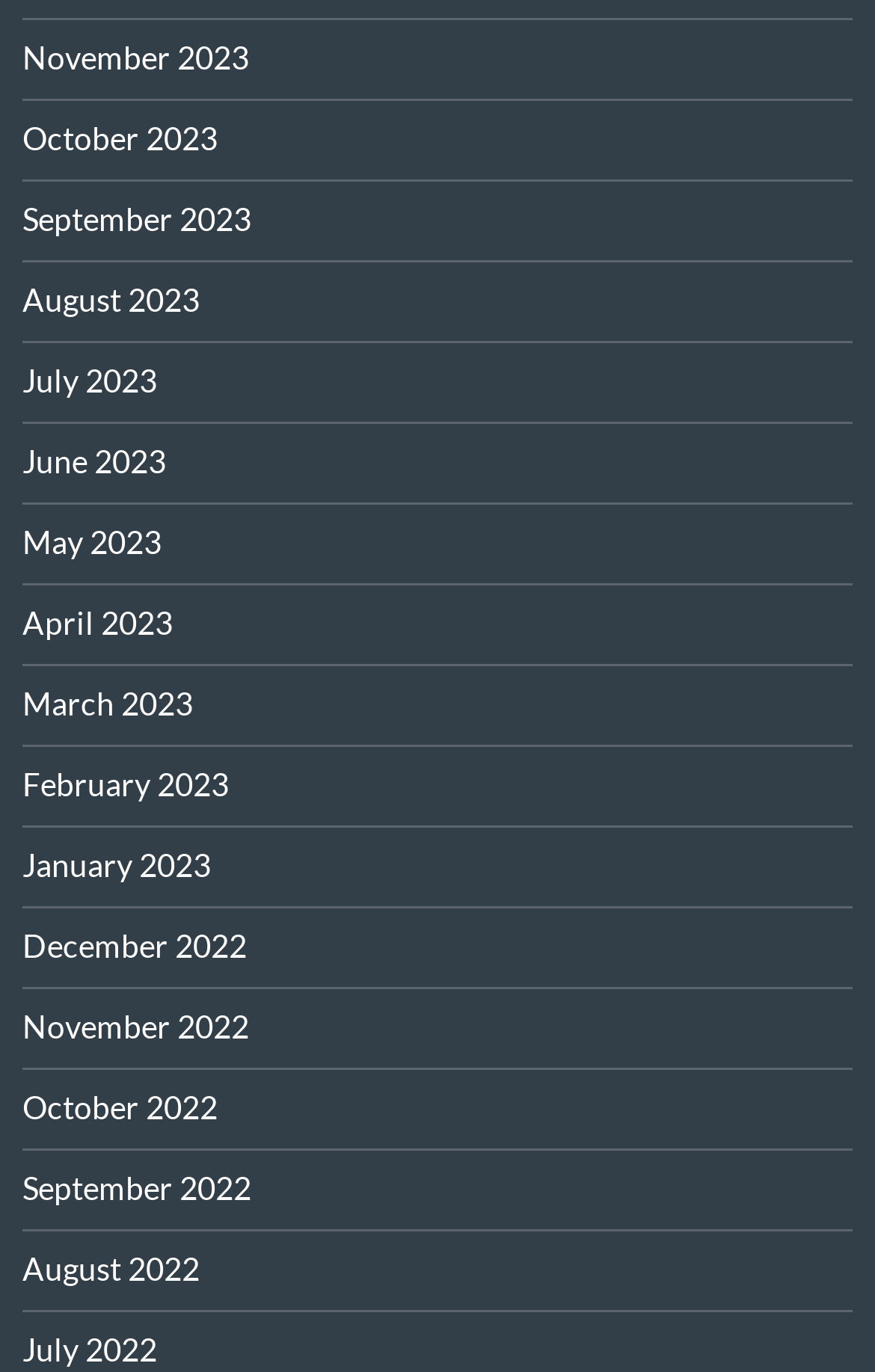Locate the bounding box coordinates of the clickable region necessary to complete the following instruction: "View January 2023". Provide the coordinates in the format of four float numbers between 0 and 1, i.e., [left, top, right, bottom].

[0.026, 0.617, 0.241, 0.645]